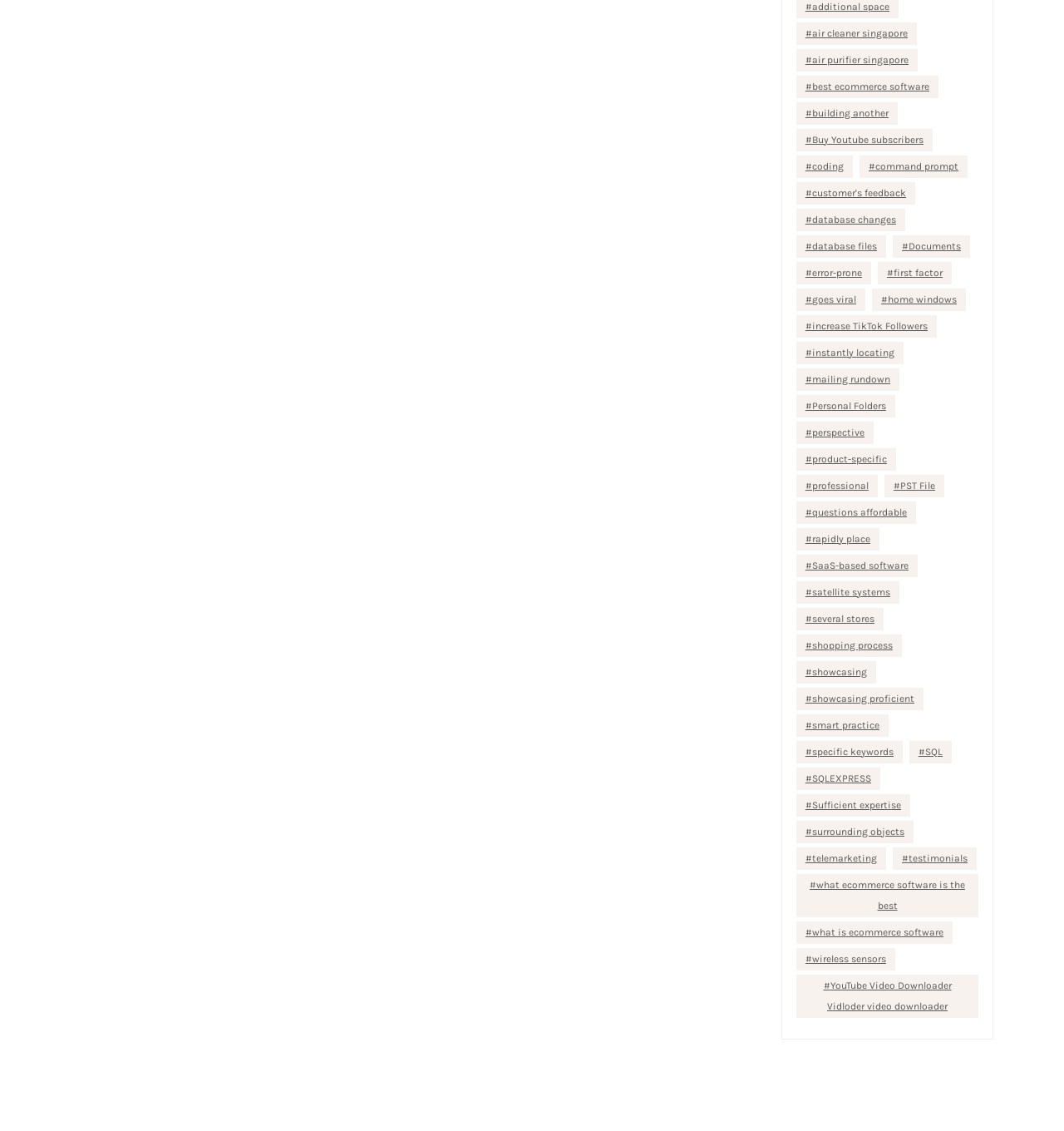How many links contain the word 'software'?
Using the visual information, respond with a single word or phrase.

3